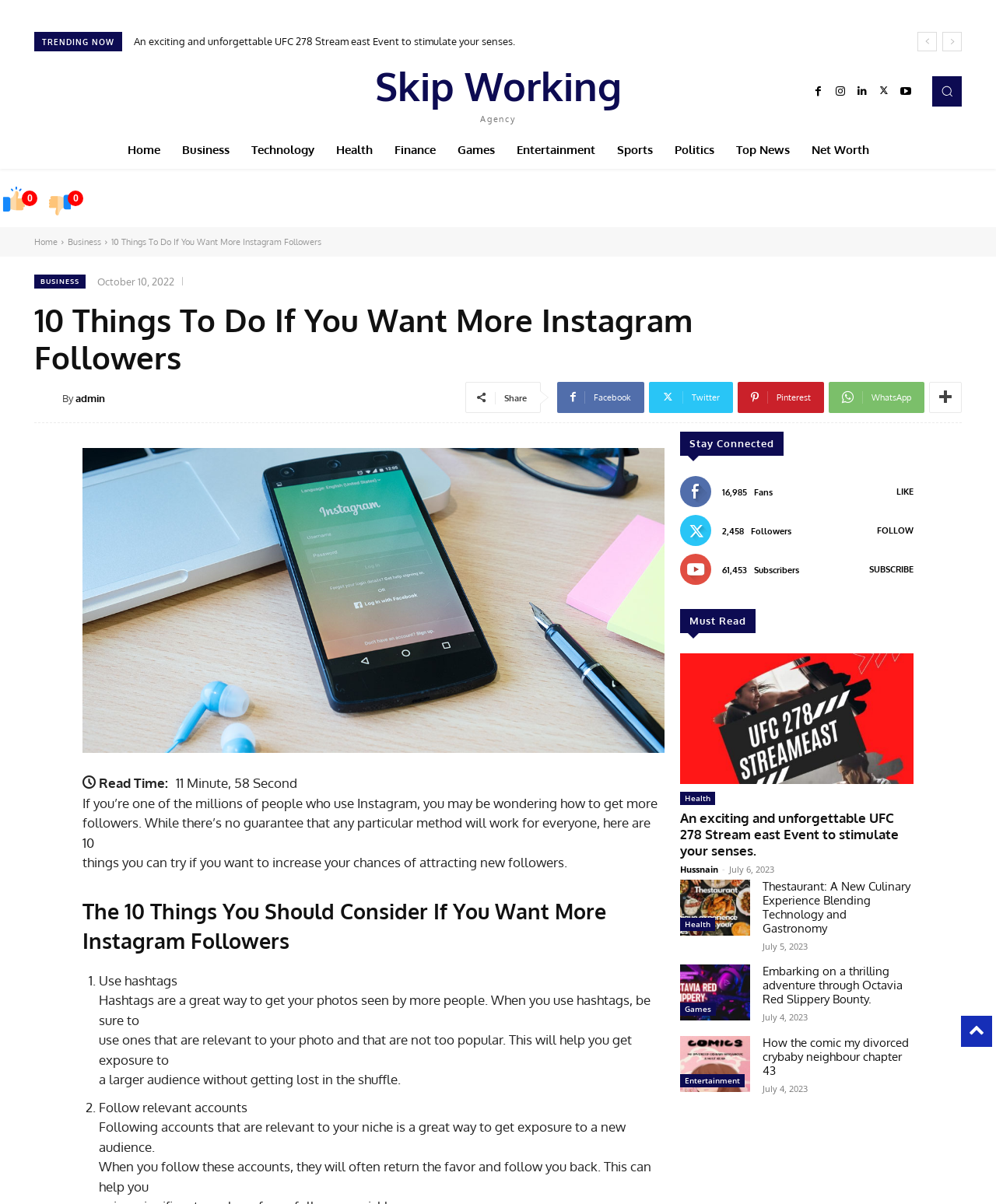Please determine the bounding box coordinates of the element to click in order to execute the following instruction: "Read the 'Recent Posts'". The coordinates should be four float numbers between 0 and 1, specified as [left, top, right, bottom].

None